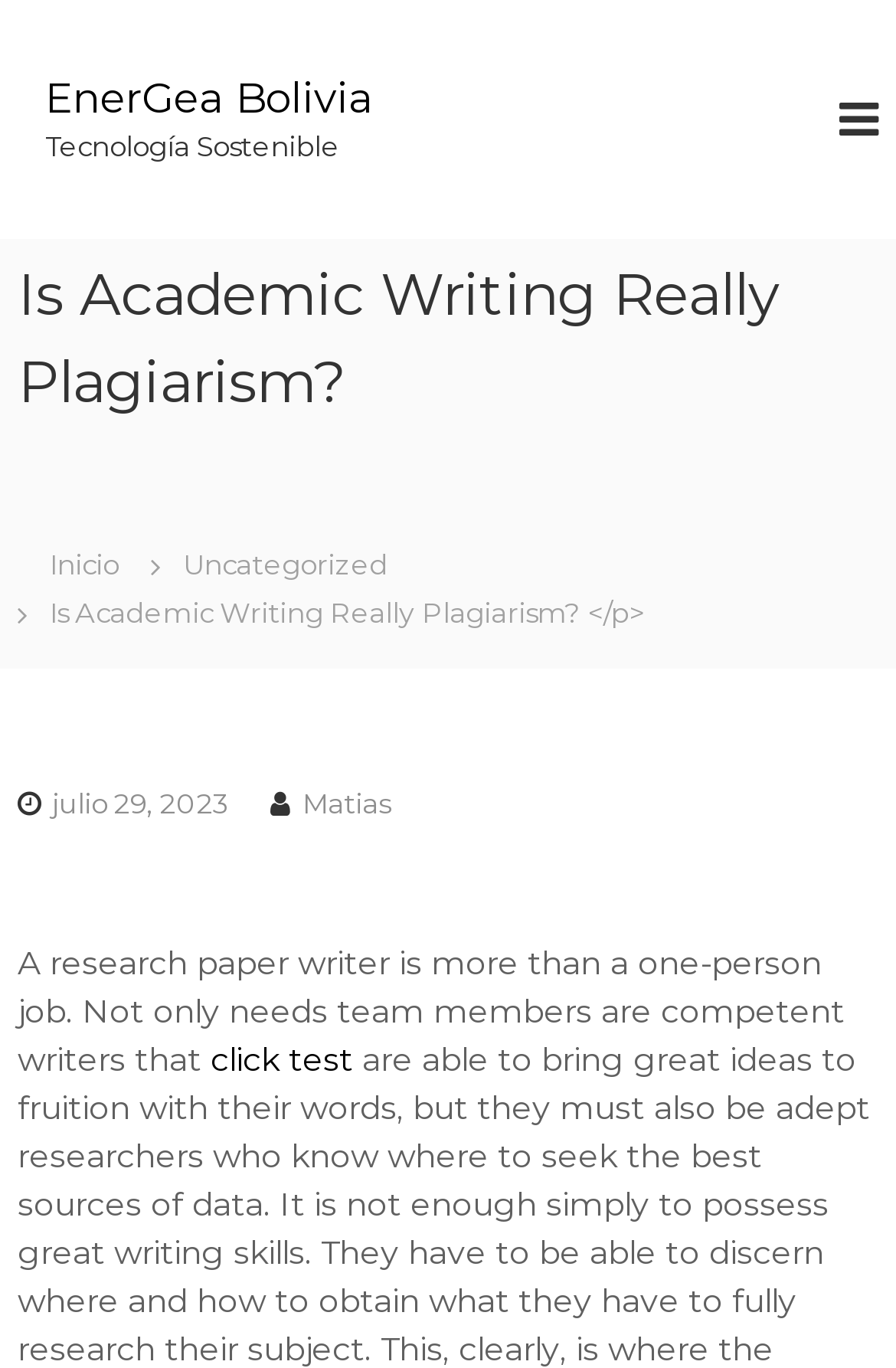Find the bounding box coordinates for the HTML element specified by: "julio 29, 2023".

[0.058, 0.574, 0.256, 0.6]